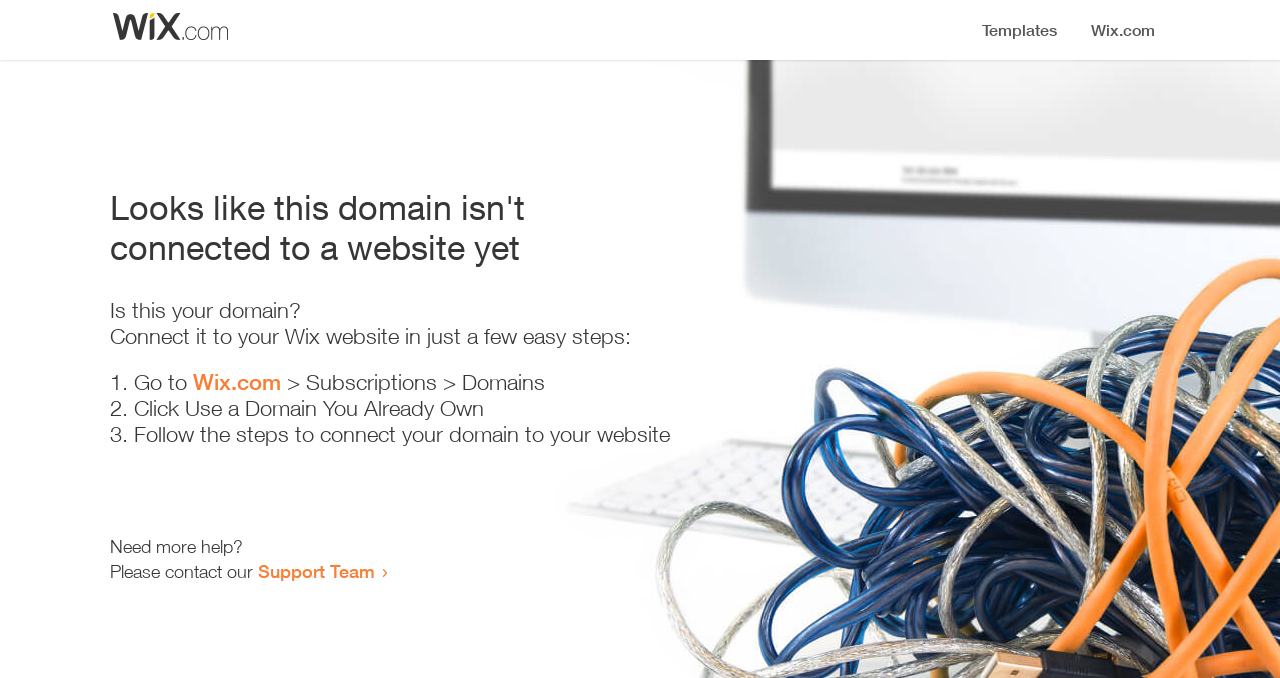Analyze the image and answer the question with as much detail as possible: 
How many steps are required to connect the domain?

The webpage provides a list of steps to connect the domain, which includes '1. Go to Wix.com > Subscriptions > Domains', '2. Click Use a Domain You Already Own', and '3. Follow the steps to connect your domain to your website'. Therefore, there are 3 steps required to connect the domain.